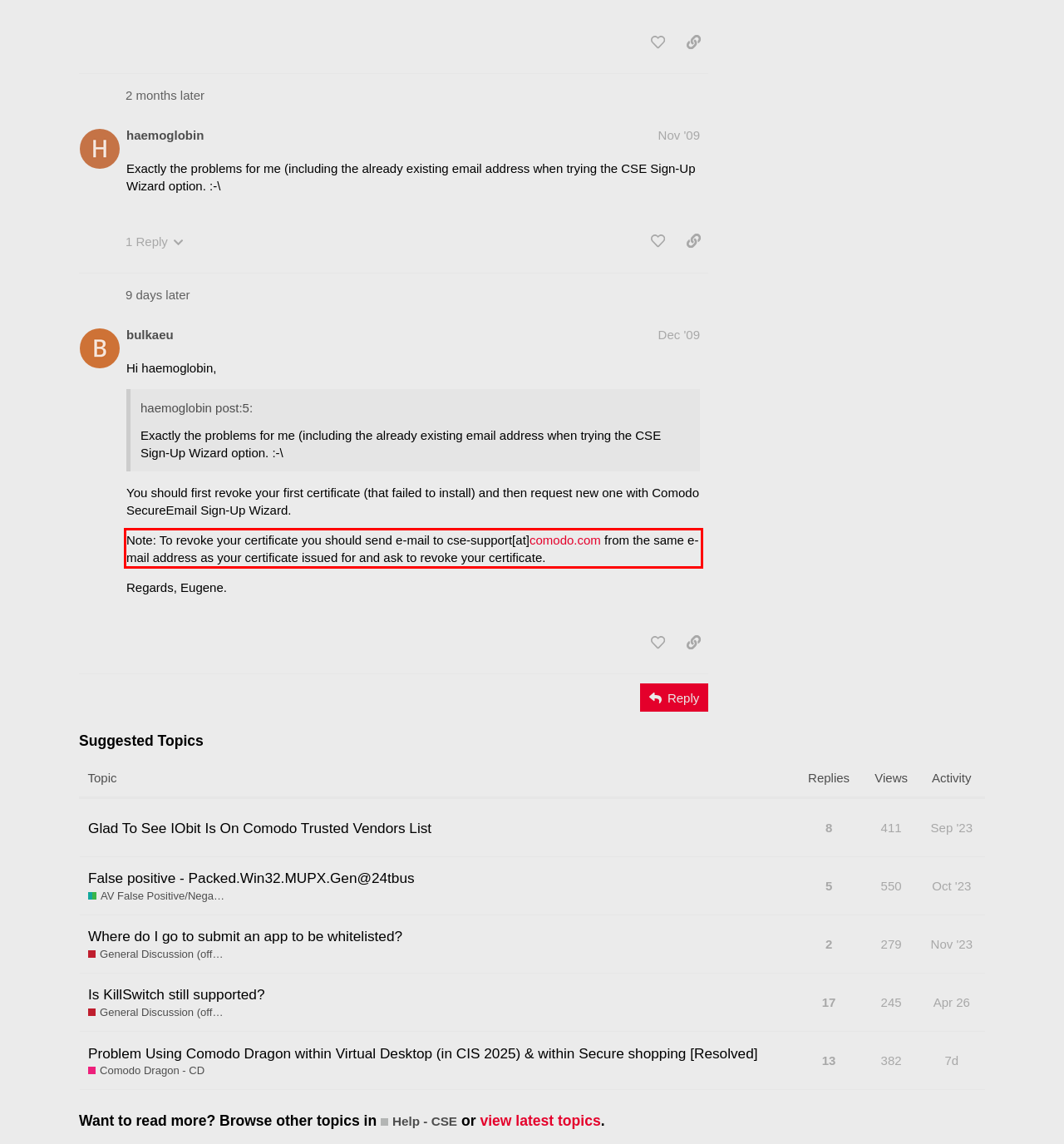Given a screenshot of a webpage, locate the red bounding box and extract the text it encloses.

Note: To revoke your certificate you should send e-mail to cse-support[at]comodo.com from the same e-mail address as your certificate issued for and ask to revoke your certificate.